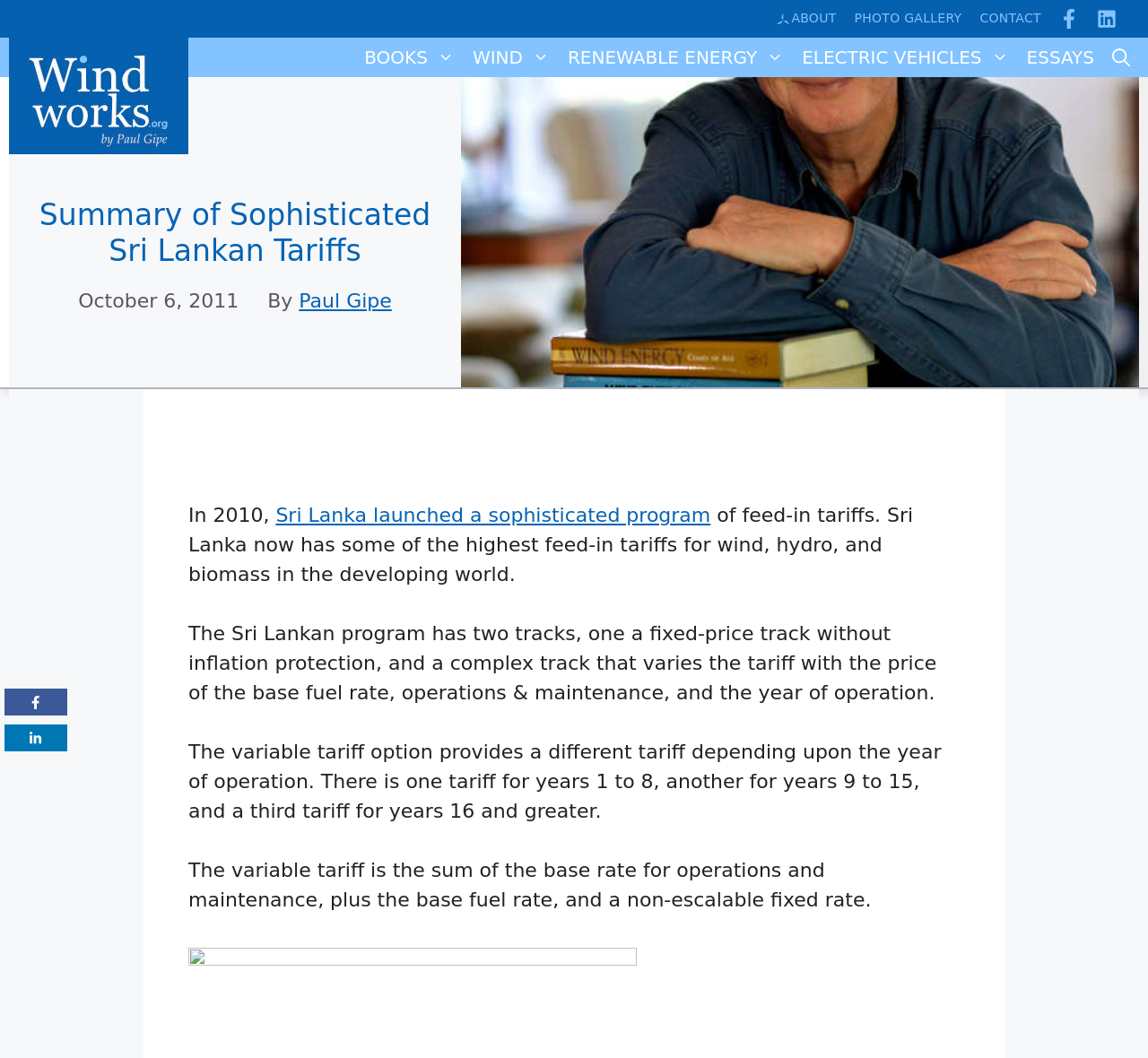Answer this question using a single word or a brief phrase:
How many tracks does the Sri Lankan program have?

Two